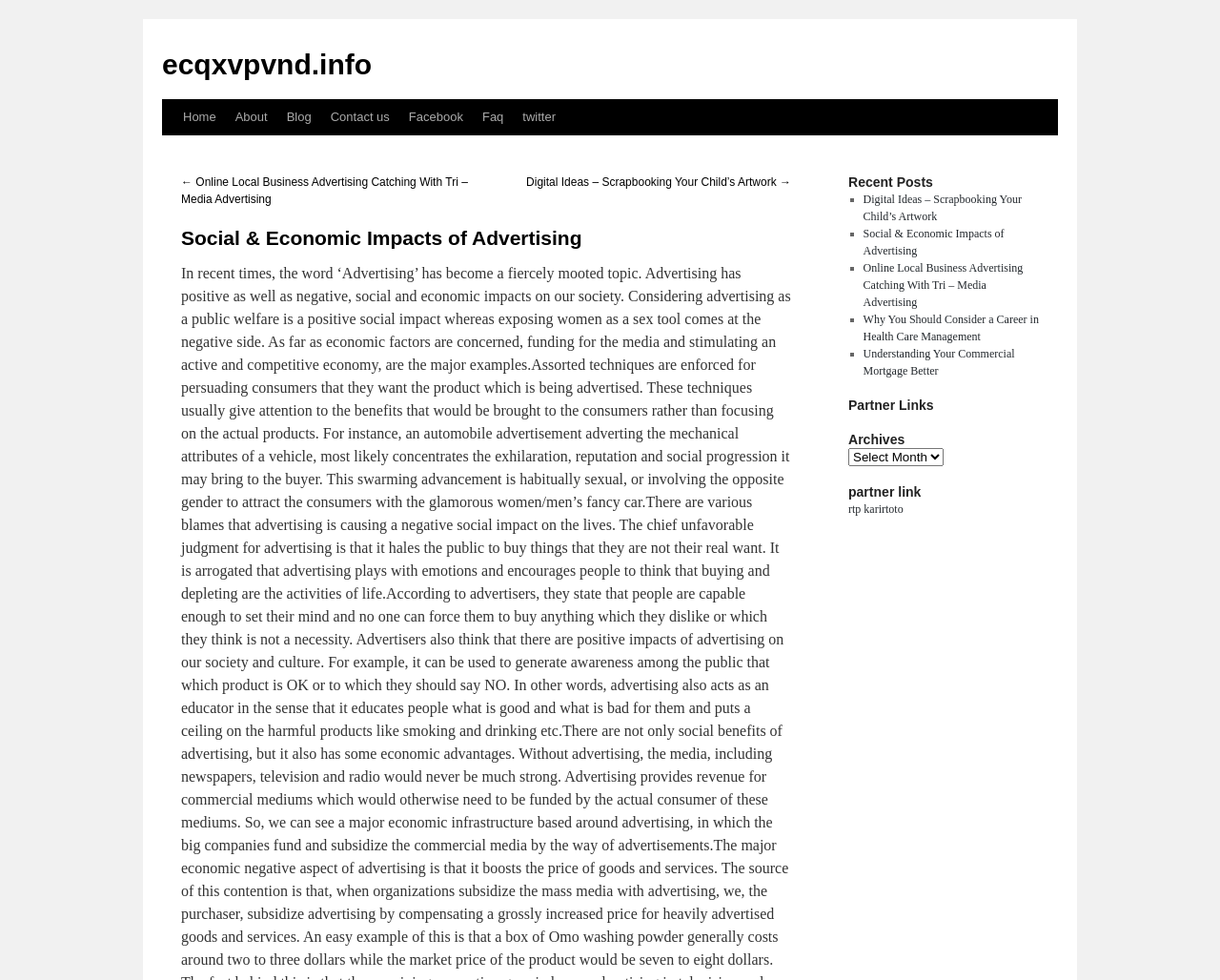What is the name of the website?
Provide a fully detailed and comprehensive answer to the question.

I determined the name of the website by looking at the link element with the text 'ecqxvpvnd.info' at the top of the webpage, which is likely the website's title or logo.